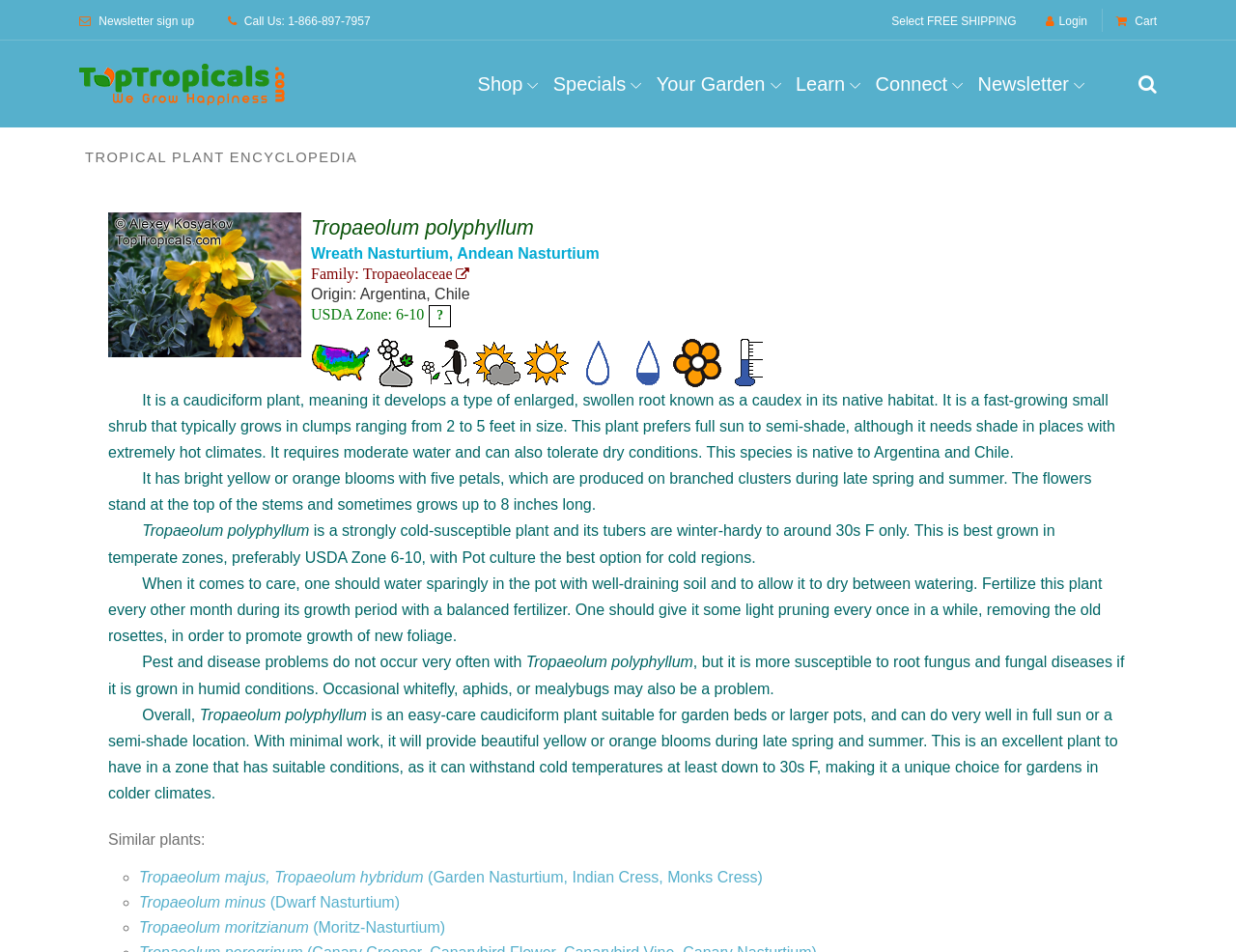Determine the bounding box coordinates of the element's region needed to click to follow the instruction: "Login to the account". Provide these coordinates as four float numbers between 0 and 1, formatted as [left, top, right, bottom].

[0.846, 0.016, 0.88, 0.028]